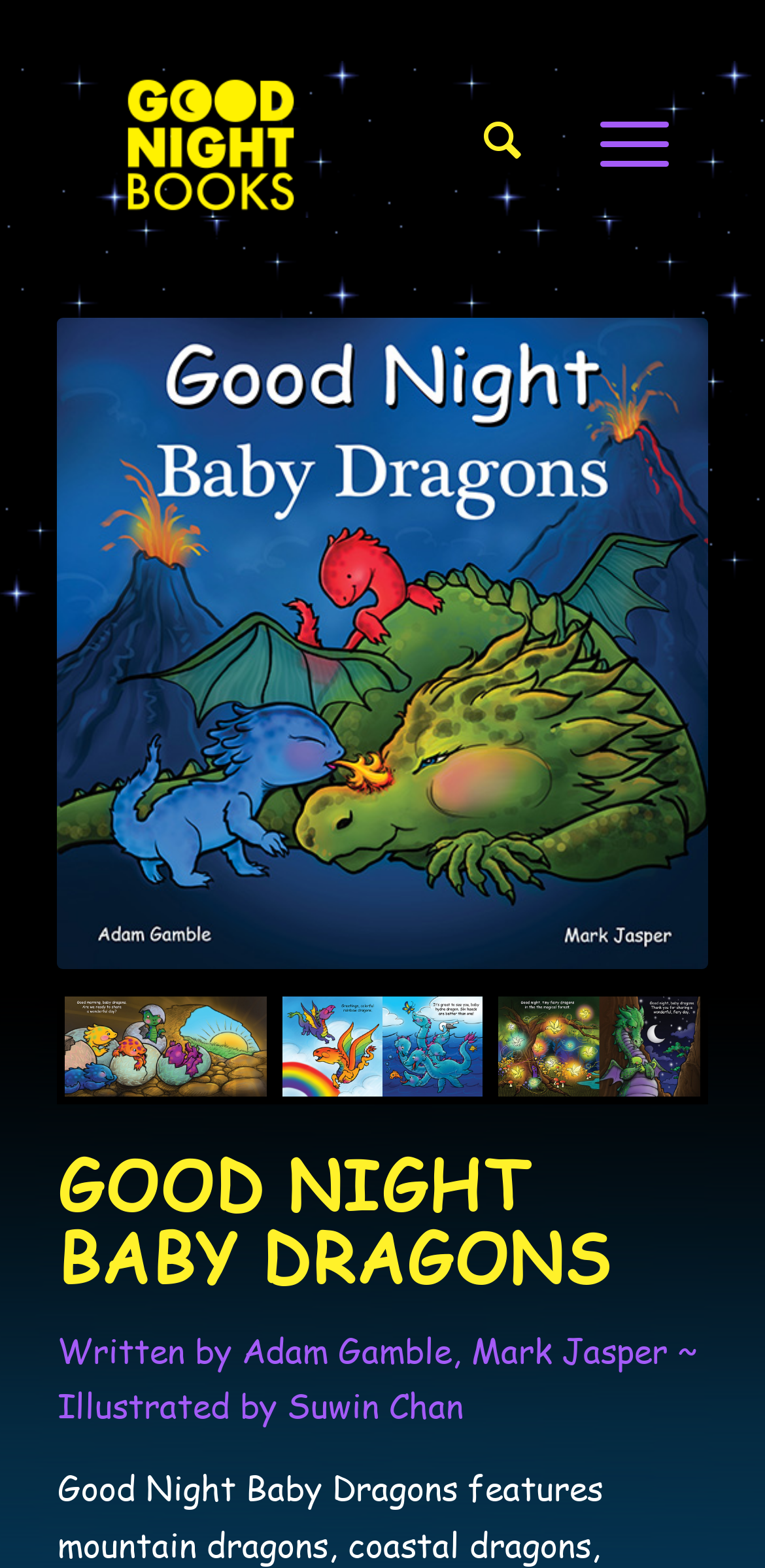Find the bounding box coordinates corresponding to the UI element with the description: "alt="Good Night Books" title="logo_2020"". The coordinates should be formatted as [left, top, right, bottom], with values as floats between 0 and 1.

[0.075, 0.039, 0.755, 0.139]